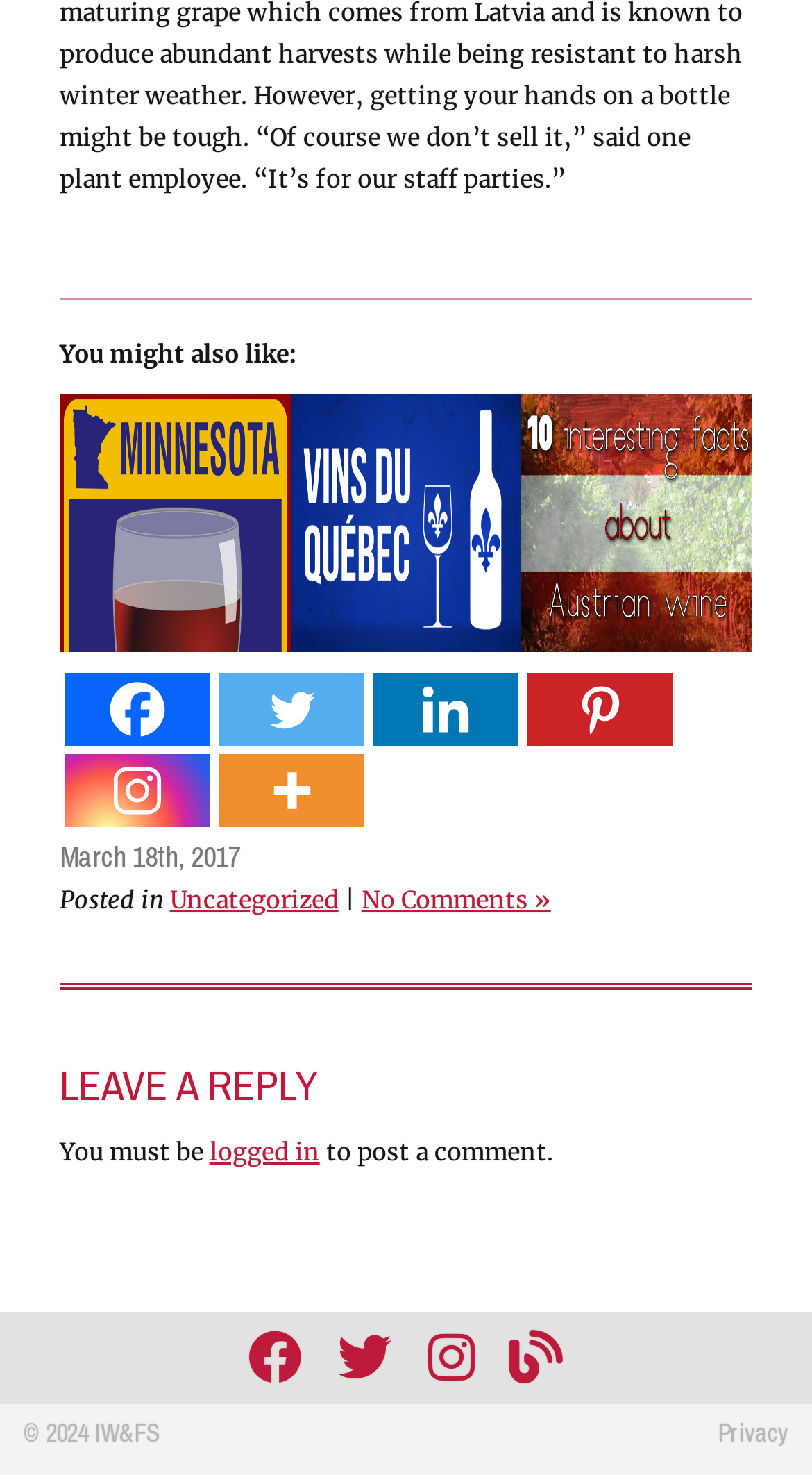Please indicate the bounding box coordinates of the element's region to be clicked to achieve the instruction: "Leave a reply". Provide the coordinates as four float numbers between 0 and 1, i.e., [left, top, right, bottom].

[0.073, 0.711, 0.927, 0.76]